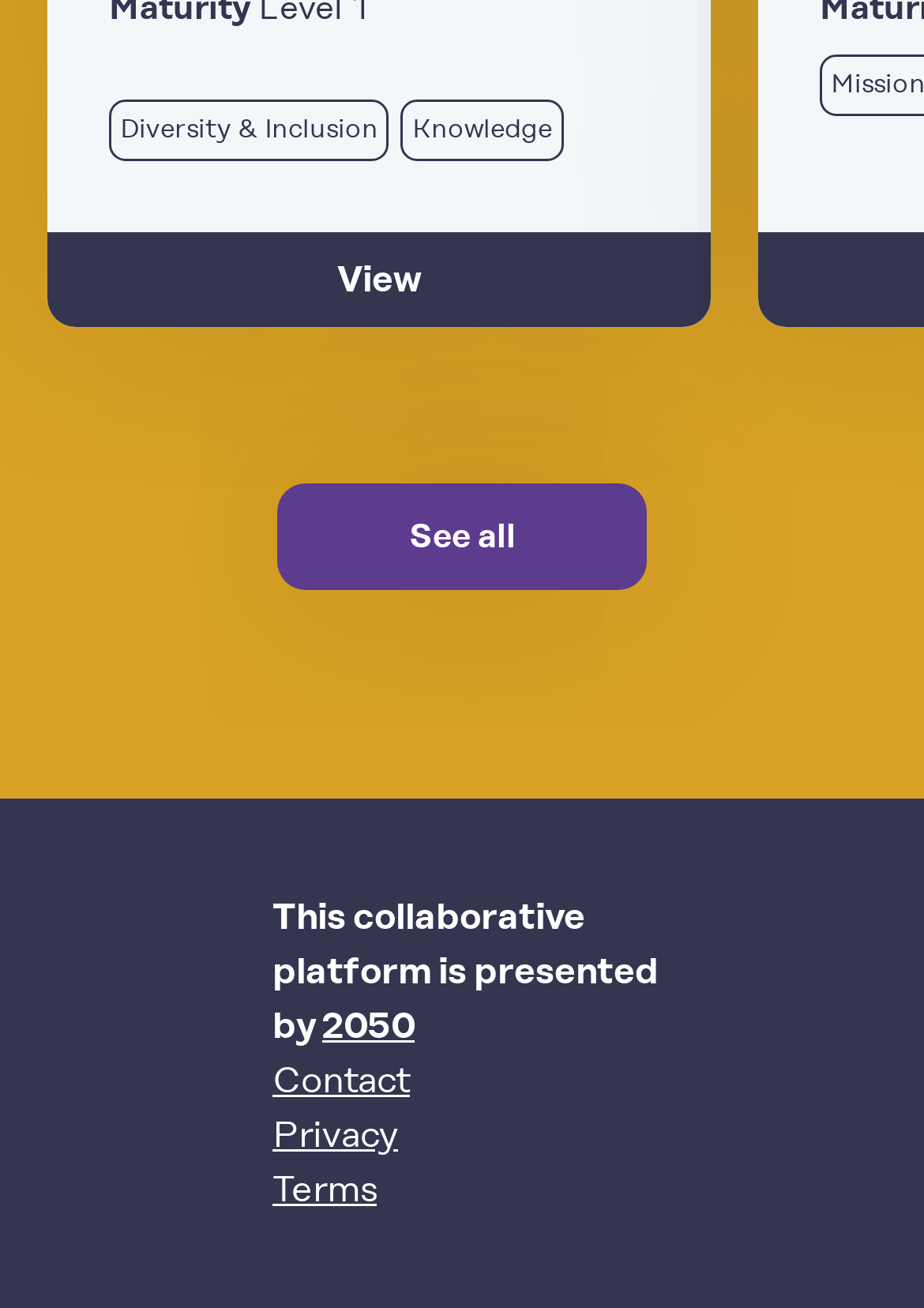Answer the following query concisely with a single word or phrase:
How many links are there in the bottom section?

4